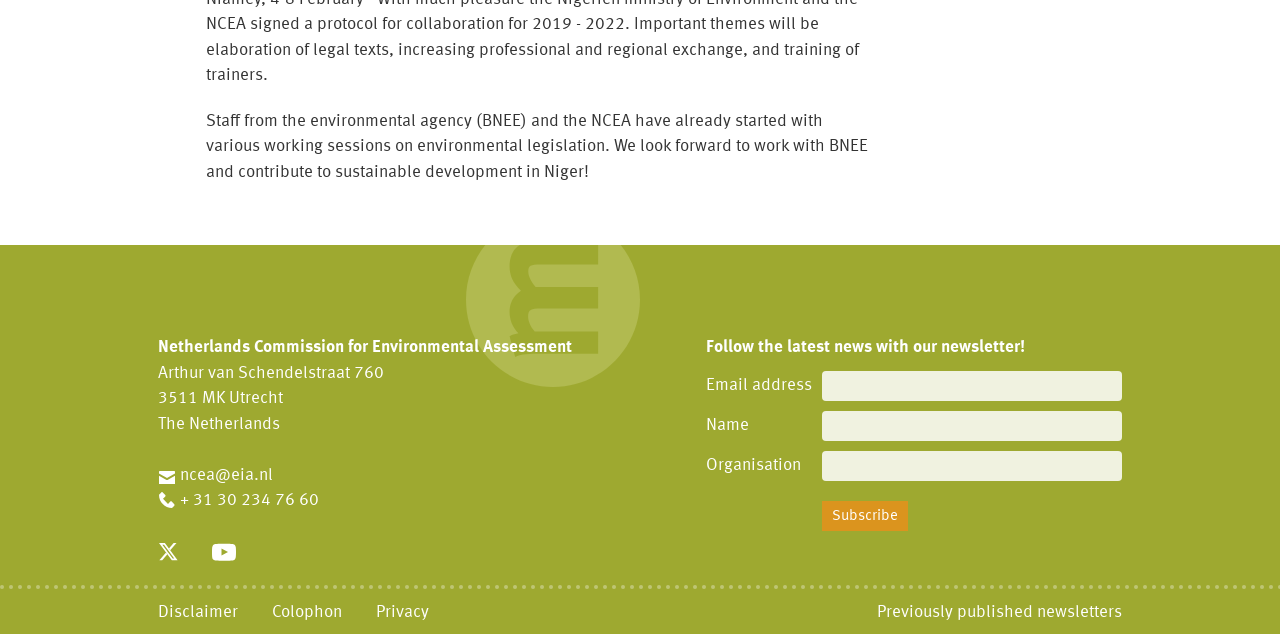Given the element description Previously published newsletters, identify the bounding box coordinates for the UI element on the webpage screenshot. The format should be (top-left x, top-left y, bottom-right x, bottom-right y), with values between 0 and 1.

[0.673, 0.92, 0.877, 0.99]